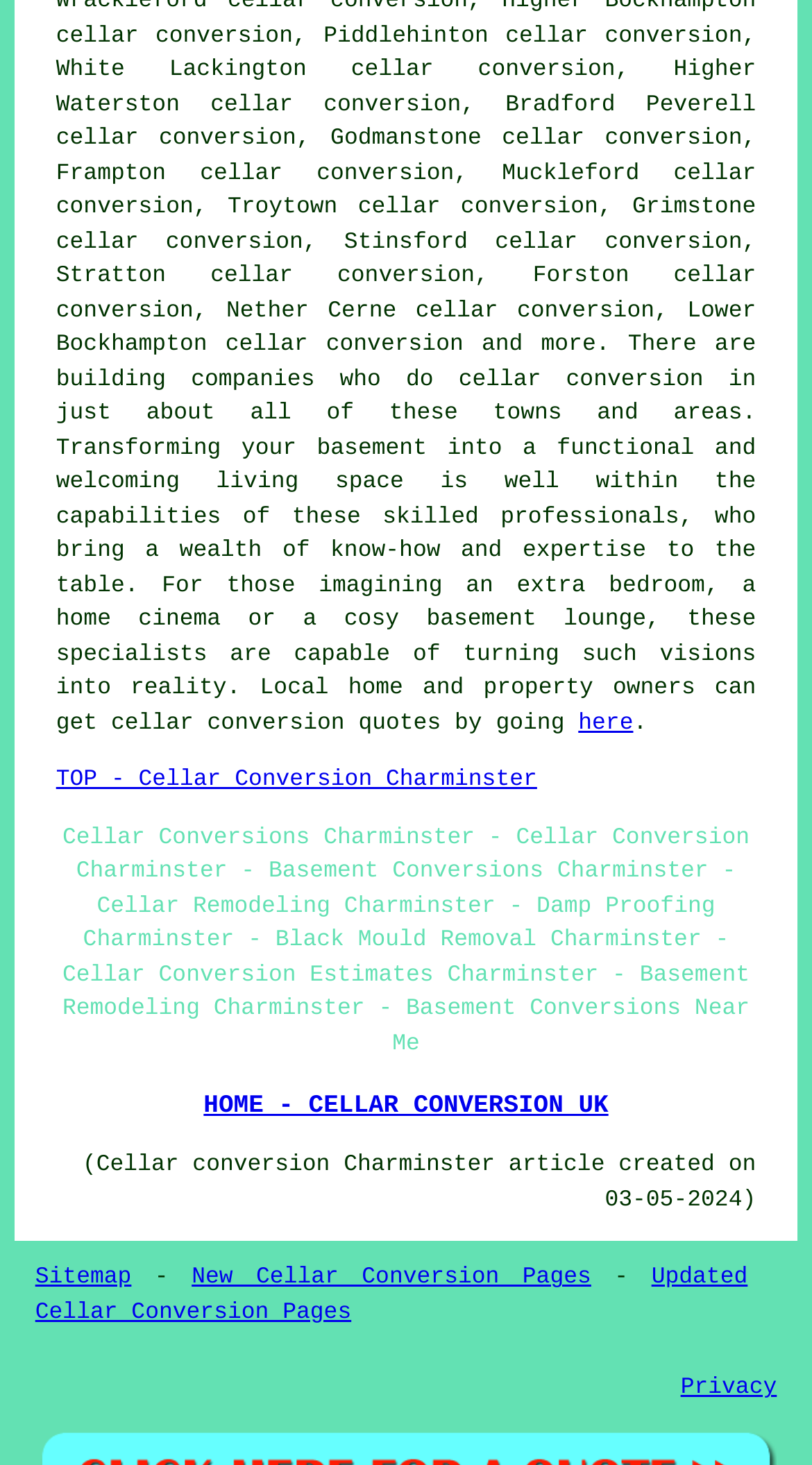Identify the bounding box for the element characterized by the following description: "Privacy".

[0.838, 0.94, 0.957, 0.957]